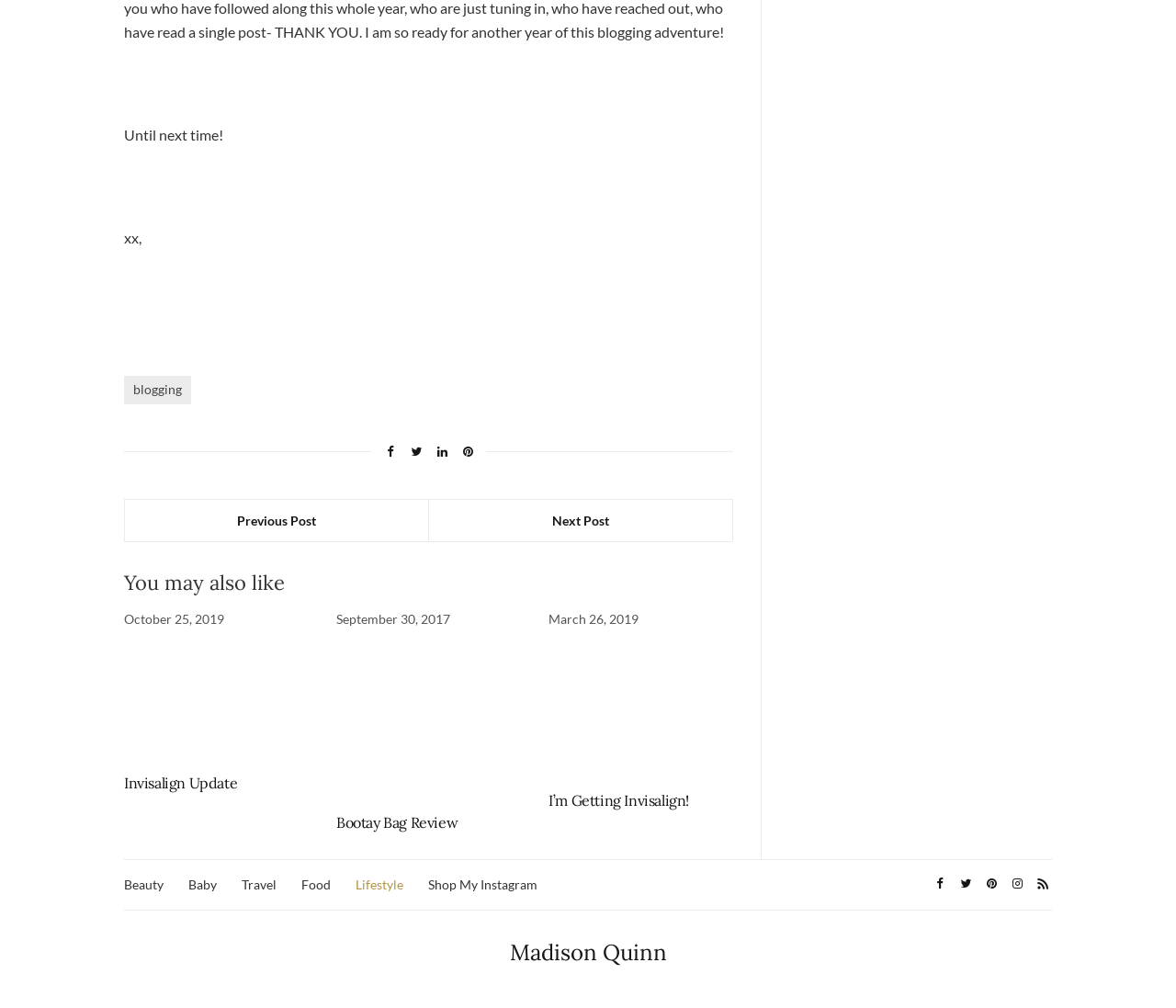Look at the image and answer the question in detail:
What are the categories of posts on this blog?

The categories of posts on this blog can be found at the bottom of the webpage, where there are links to different categories such as 'Beauty', 'Baby', 'Travel', 'Food', and 'Lifestyle'.